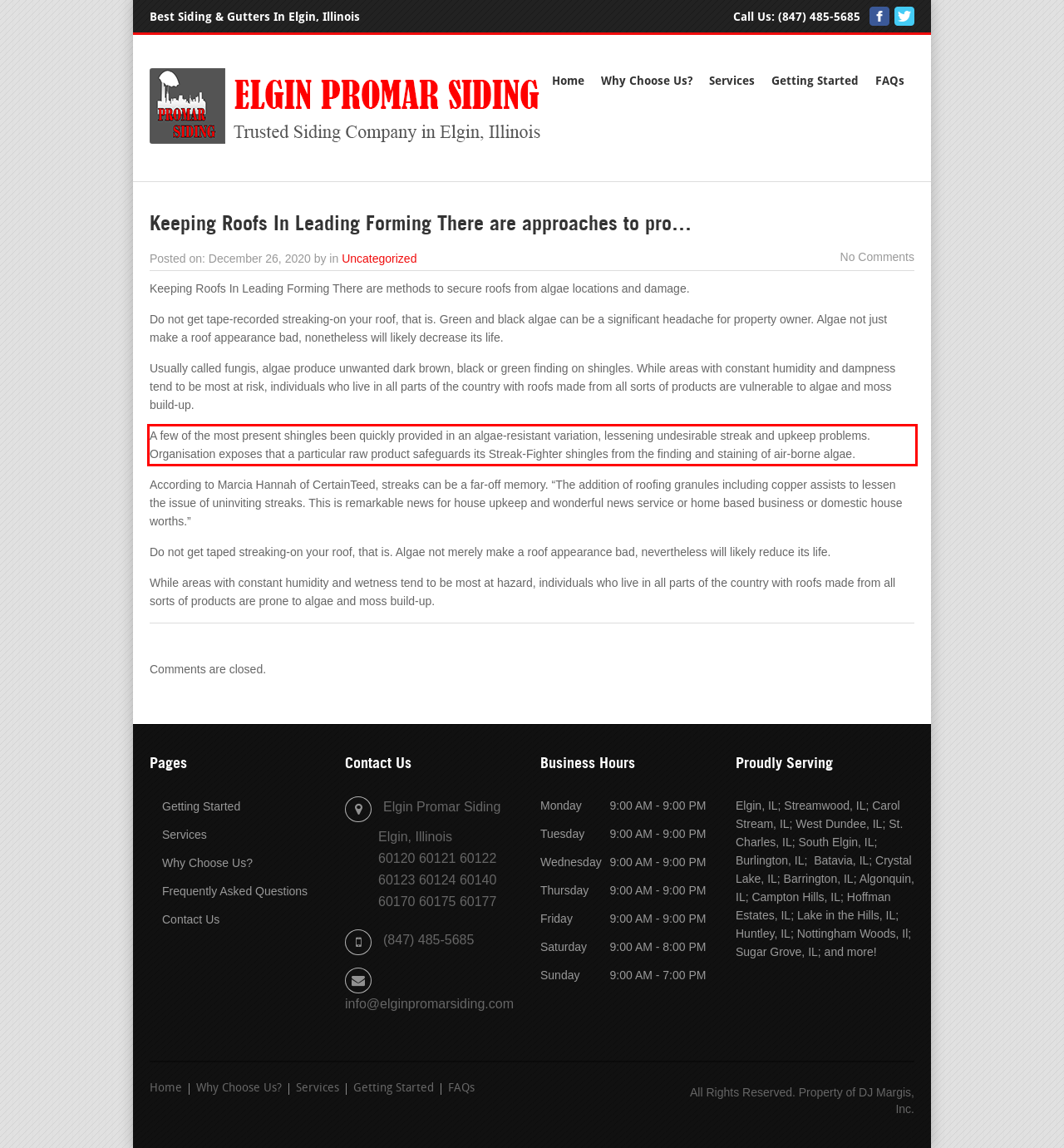Locate the red bounding box in the provided webpage screenshot and use OCR to determine the text content inside it.

A few of the most present shingles been quickly provided in an algae-resistant variation, lessening undesirable streak and upkeep problems. Organisation exposes that a particular raw product safeguards its Streak-Fighter shingles from the finding and staining of air-borne algae.